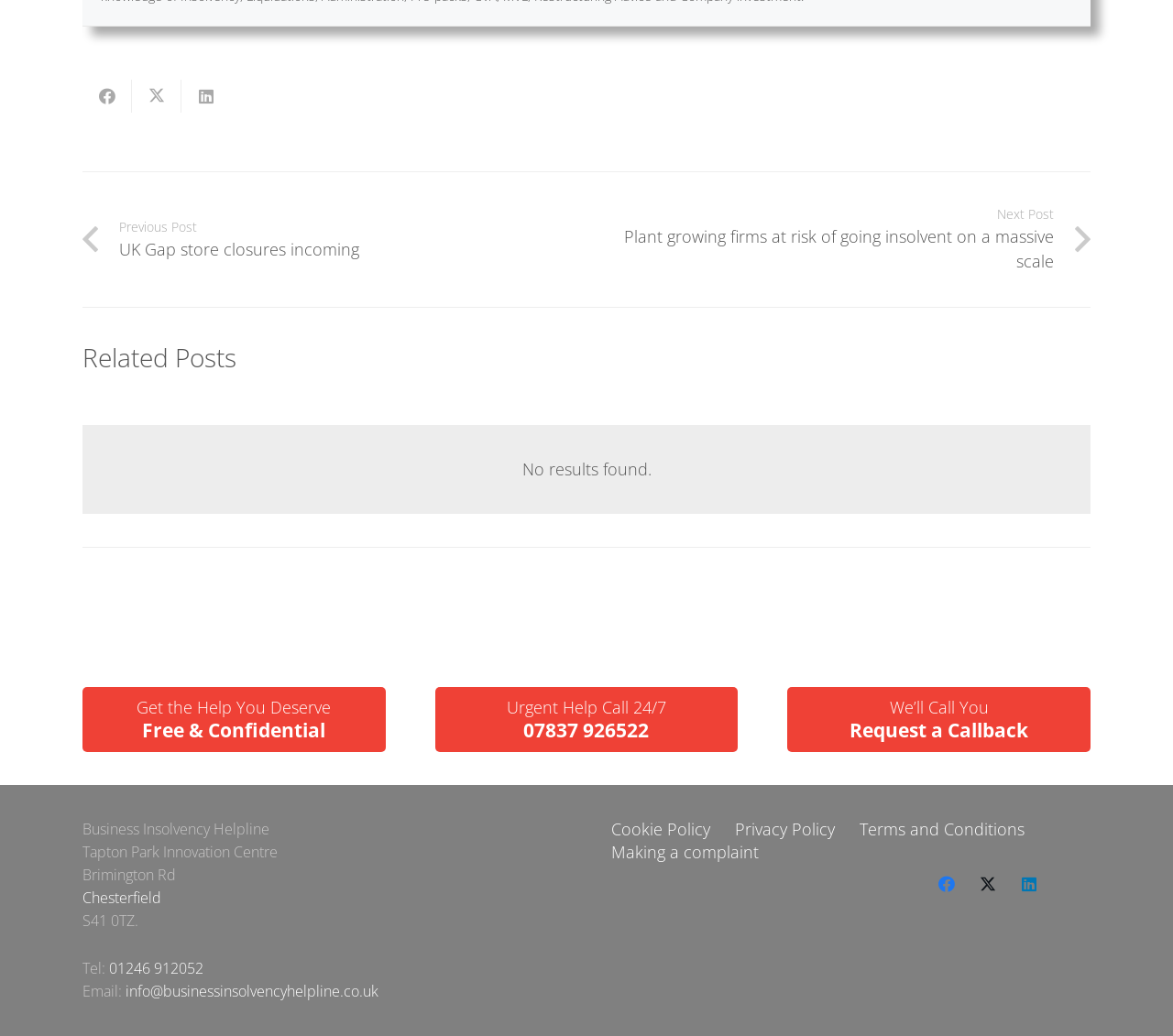Find the bounding box coordinates of the area to click in order to follow the instruction: "Get help".

[0.117, 0.672, 0.282, 0.693]